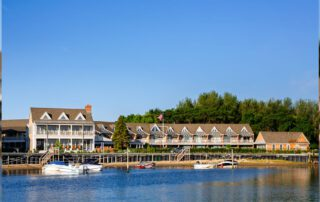What is the color of the sky above the lake?
Based on the screenshot, answer the question with a single word or phrase.

Bright blue